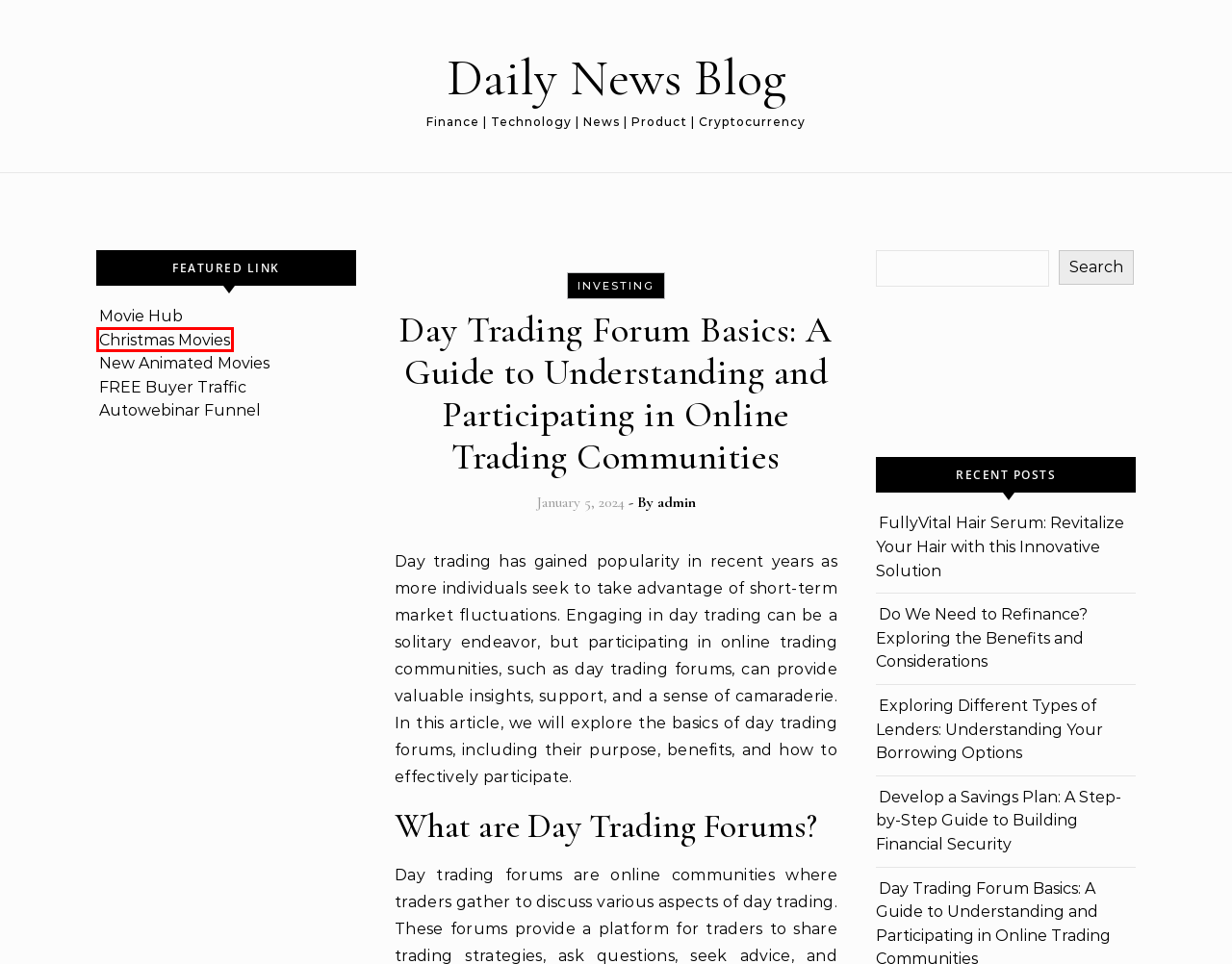Analyze the screenshot of a webpage with a red bounding box and select the webpage description that most accurately describes the new page resulting from clicking the element inside the red box. Here are the candidates:
A. FullyVital Hair Serum: Revitalize Your Hair with this Innovative Solution - Daily News Blog
B. Investing - Daily News Blog
C. admin - Daily News Blog
D. Daily News Blog - Finance | Technology | News | Product | Cryptocurrency
E. 10 New Animated Movies in 2024 - Daily News
F. Develop a Savings Plan: A Step-by-Step Guide to Building Financial Security - Daily News Blog
G. Do We Need to Refinance? Exploring the Benefits and Considerations - Daily News Blog
H. The 10 Best New Christmas Movies of 2023 - Daily News

H